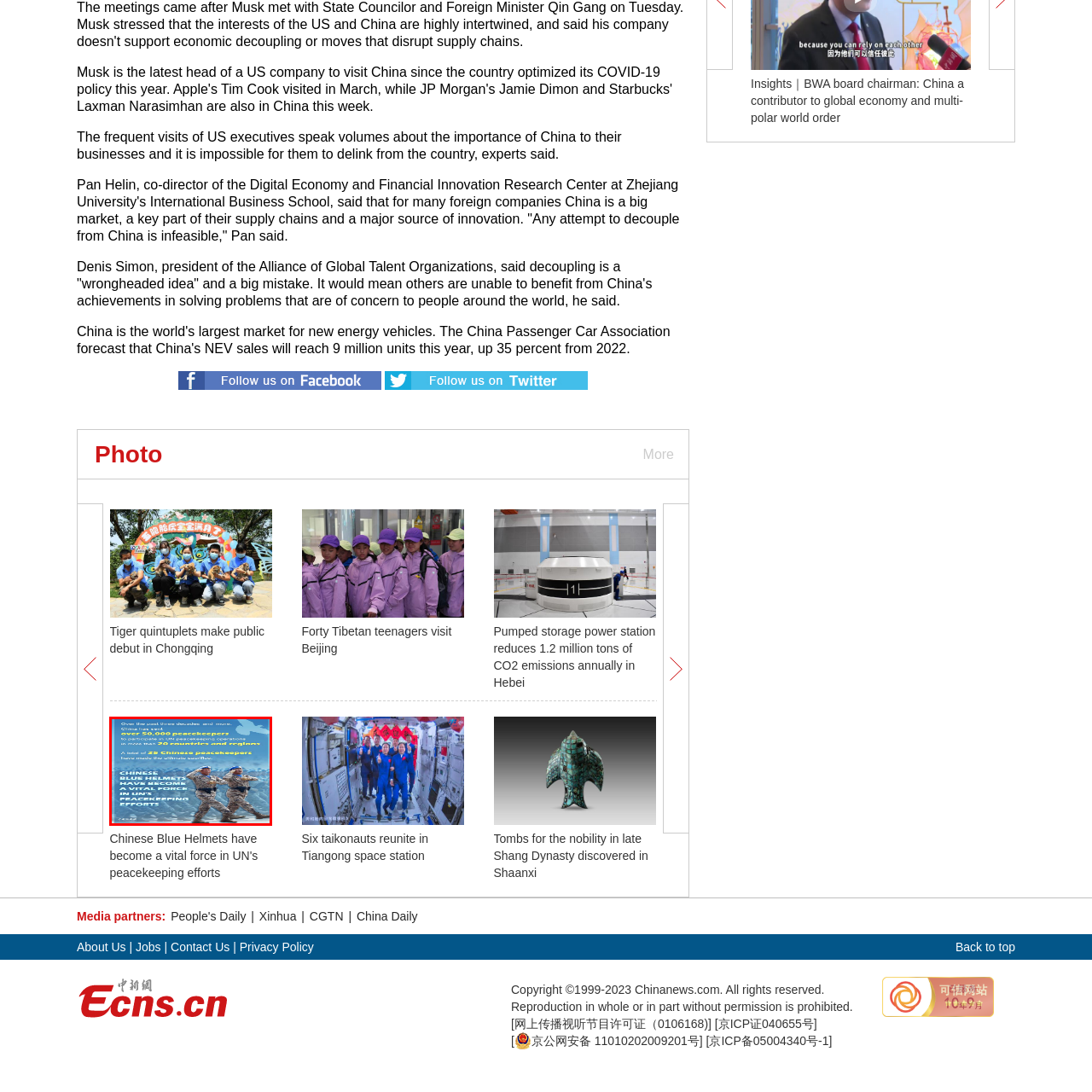Refer to the section enclosed in the red box, What is the total number of Chinese peacekeepers who have made the ultimate sacrifice? Please answer briefly with a single word or phrase.

25